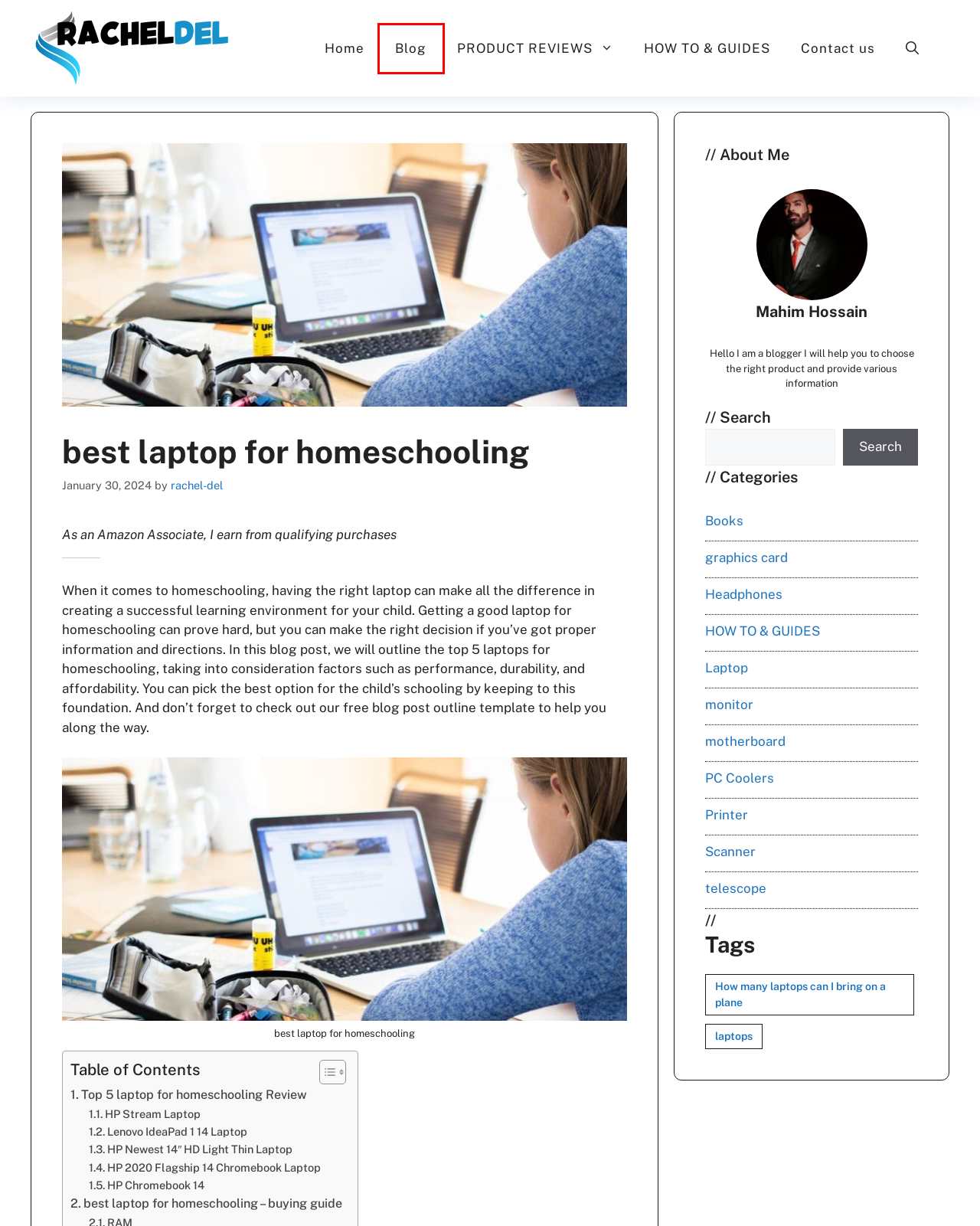Check out the screenshot of a webpage with a red rectangle bounding box. Select the best fitting webpage description that aligns with the new webpage after clicking the element inside the bounding box. Here are the candidates:
A. Contact us
B. HOW TO & GUIDES HOW TO & GUIDES
C. PRODUCT REVIEWS
D. graphics card
E. Home
F. Blog
G. laptops Archives - Rachel Del
H. How many laptops can I bring on a plane Archives - Rachel Del

F